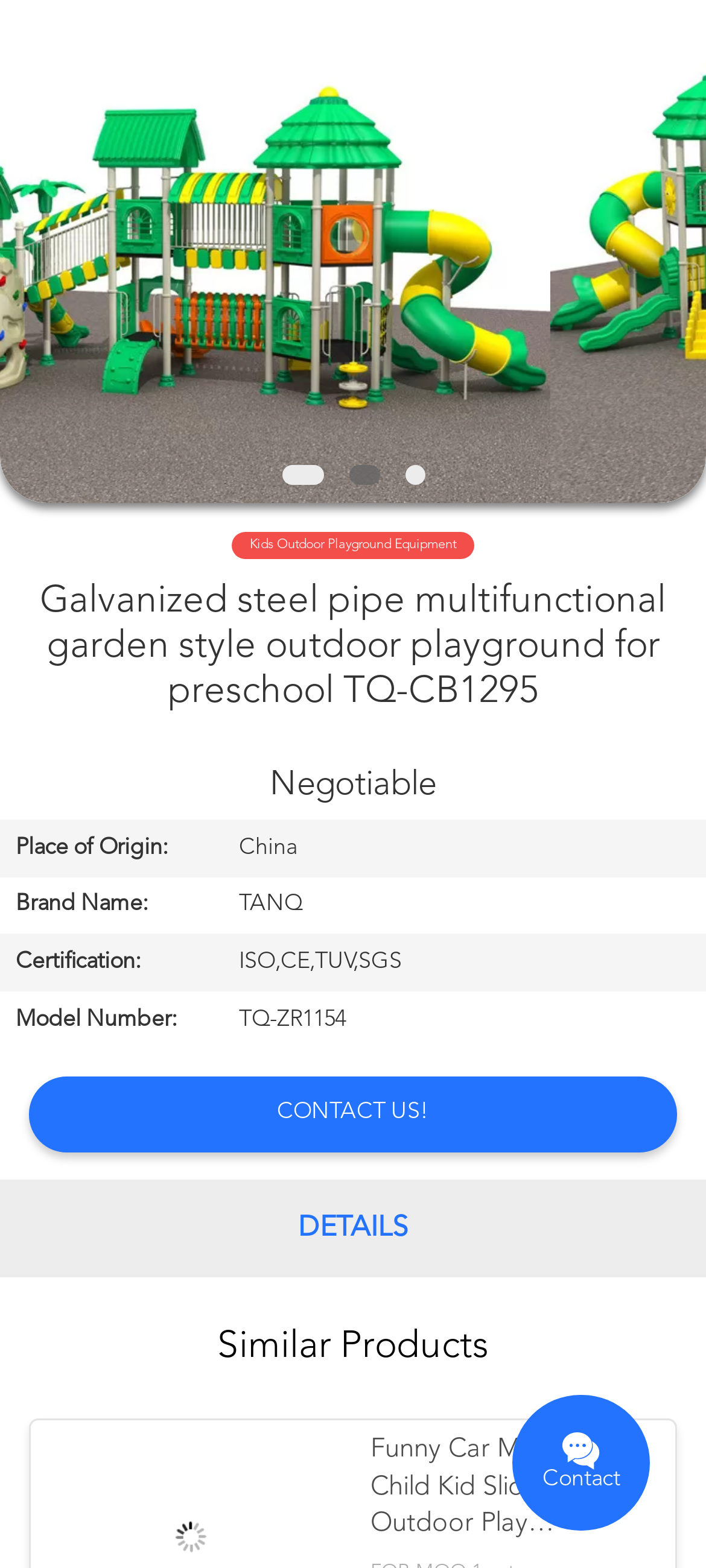Please determine the bounding box coordinates of the element to click on in order to accomplish the following task: "Go to HOME page". Ensure the coordinates are four float numbers ranging from 0 to 1, i.e., [left, top, right, bottom].

[0.0, 0.092, 0.195, 0.121]